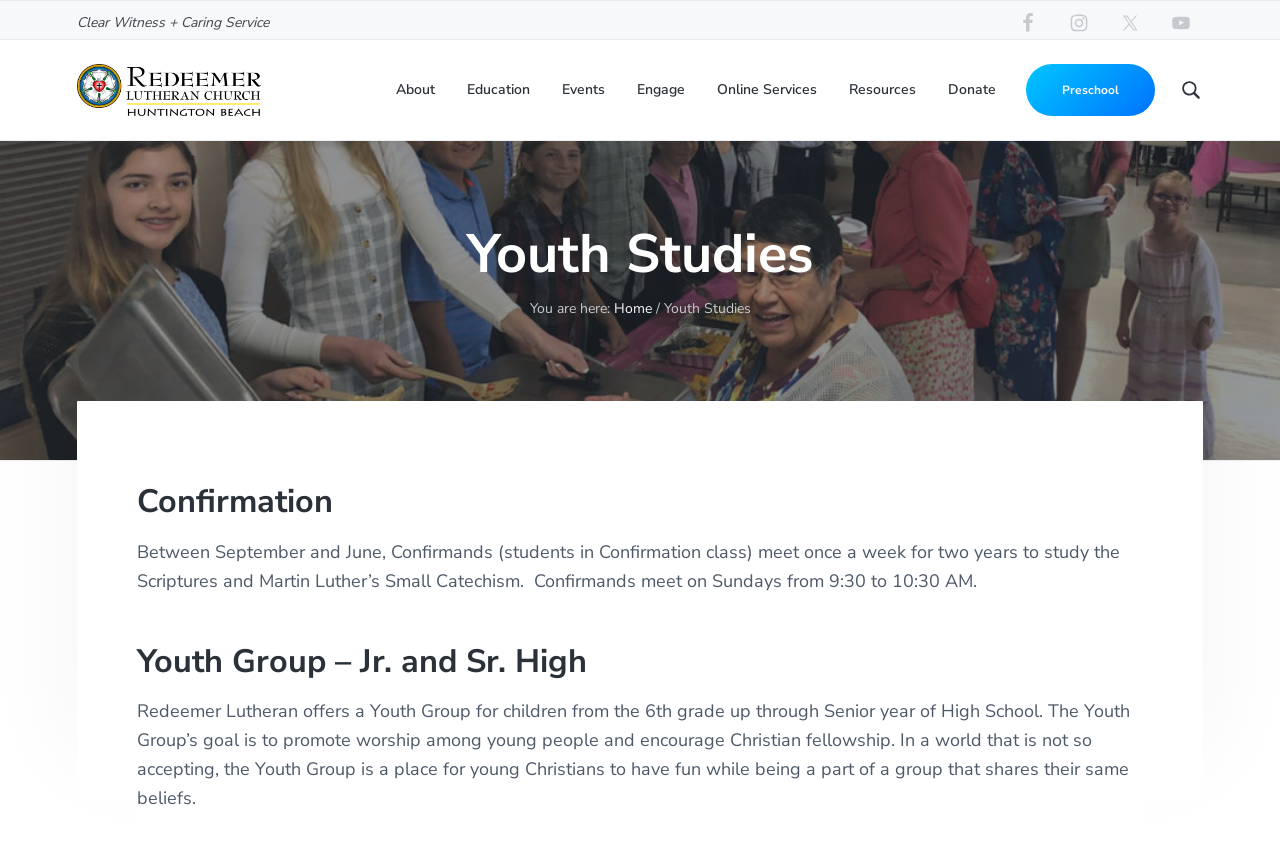Identify the bounding box coordinates of the clickable region to carry out the given instruction: "Search for something".

[0.92, 0.092, 0.94, 0.122]